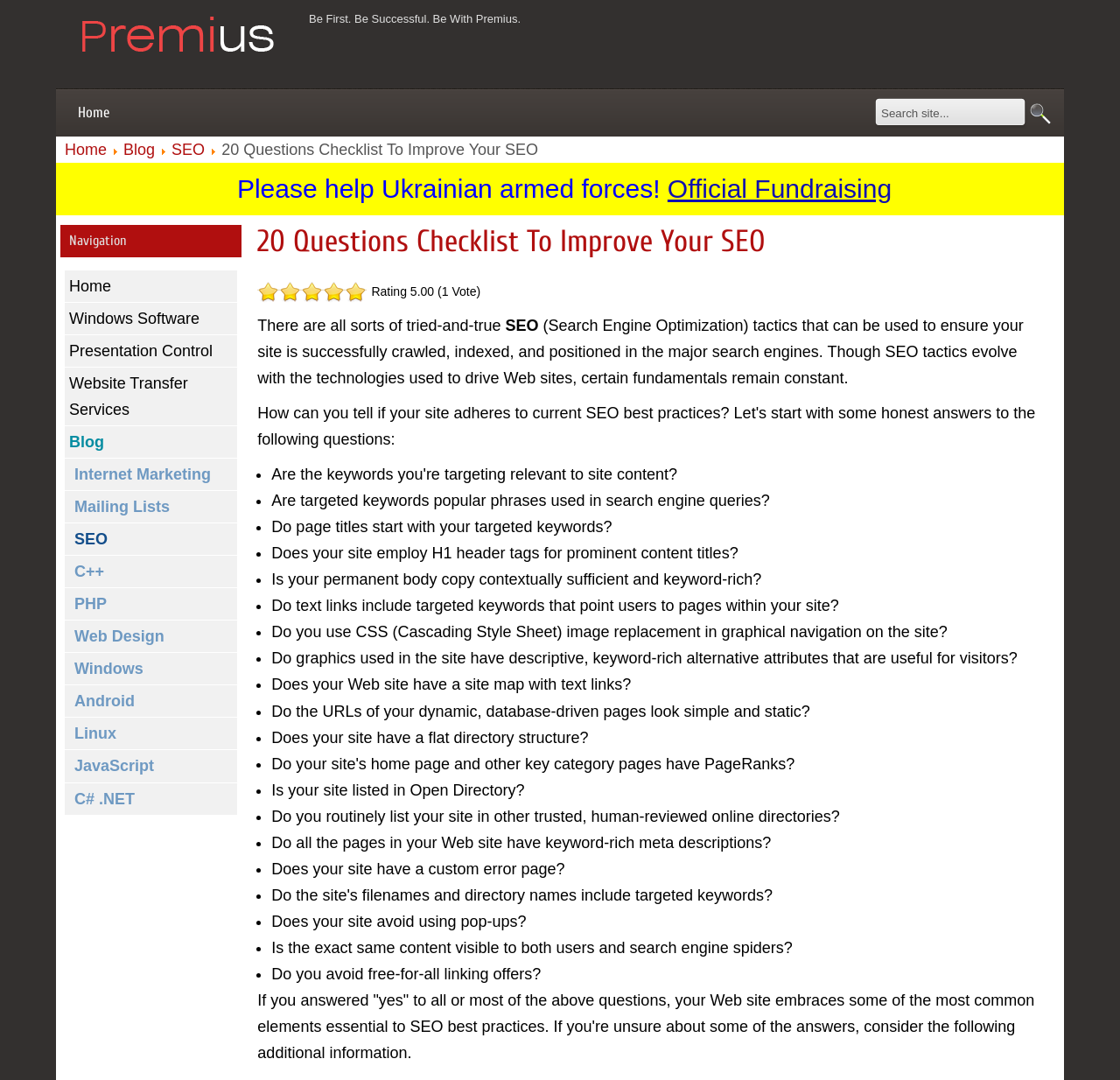Find the bounding box coordinates of the element to click in order to complete this instruction: "Search site". The bounding box coordinates must be four float numbers between 0 and 1, denoted as [left, top, right, bottom].

[0.781, 0.091, 0.919, 0.119]